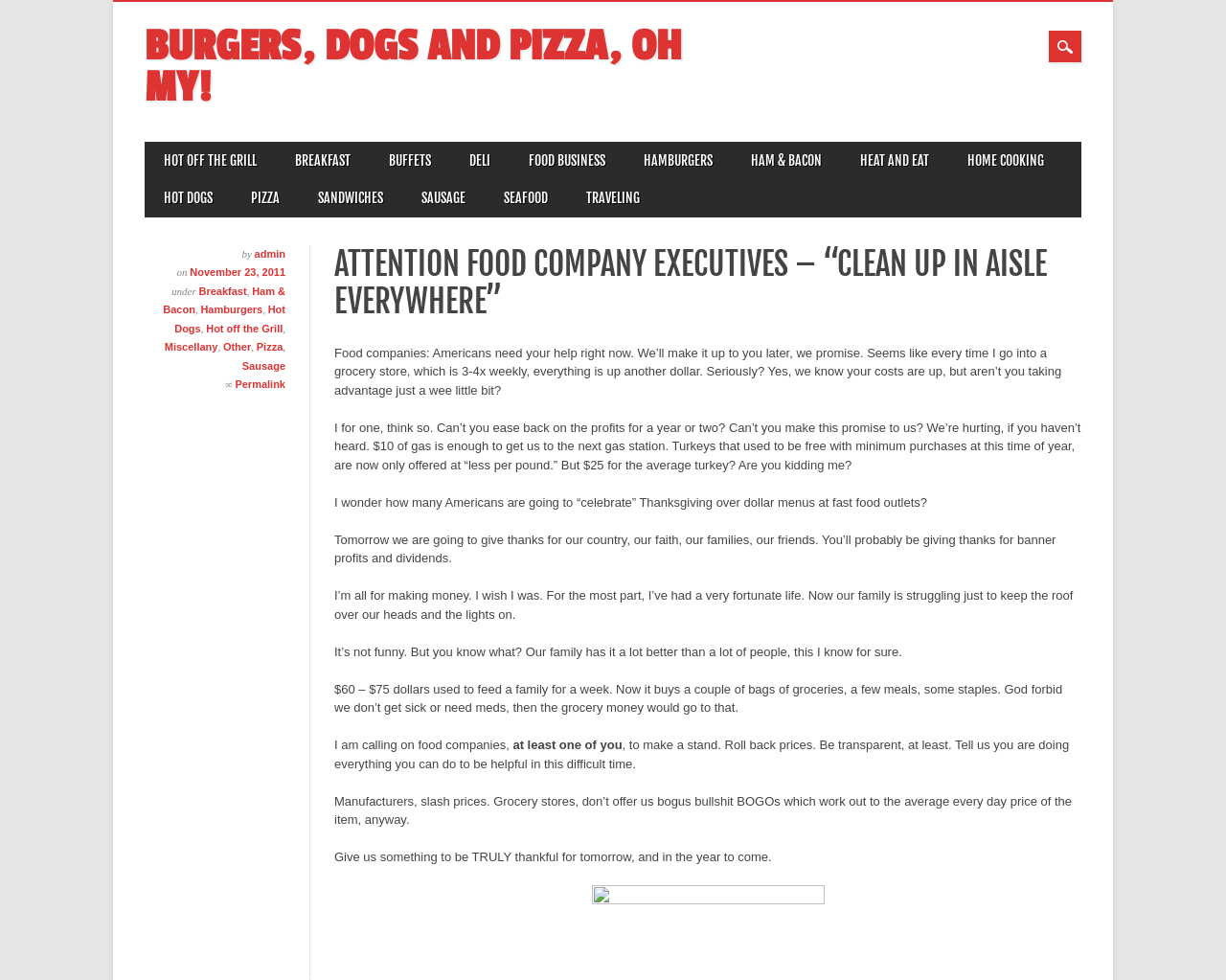Please find the bounding box coordinates for the clickable element needed to perform this instruction: "Go to 'HOT OFF THE GRILL' page".

[0.118, 0.145, 0.225, 0.183]